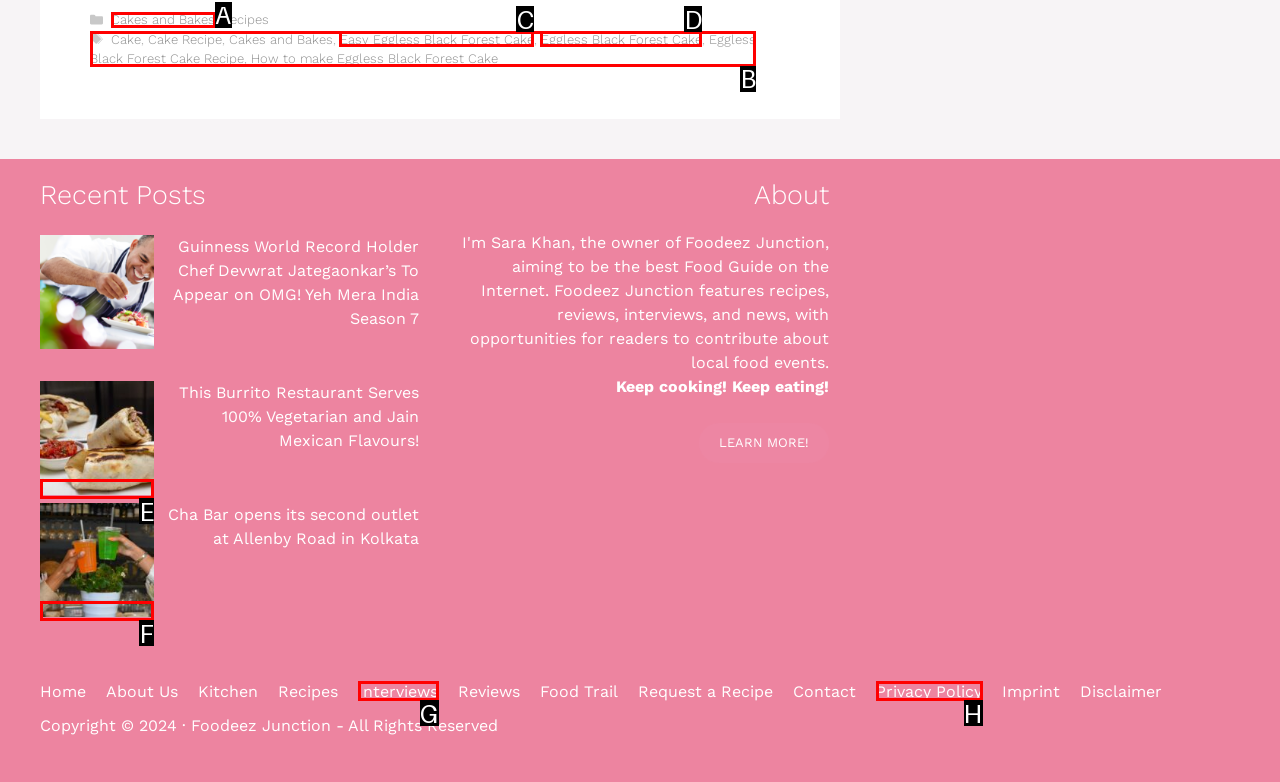Which HTML element should be clicked to complete the following task: Click on the 'Cakes and Bakes' category?
Answer with the letter corresponding to the correct choice.

A